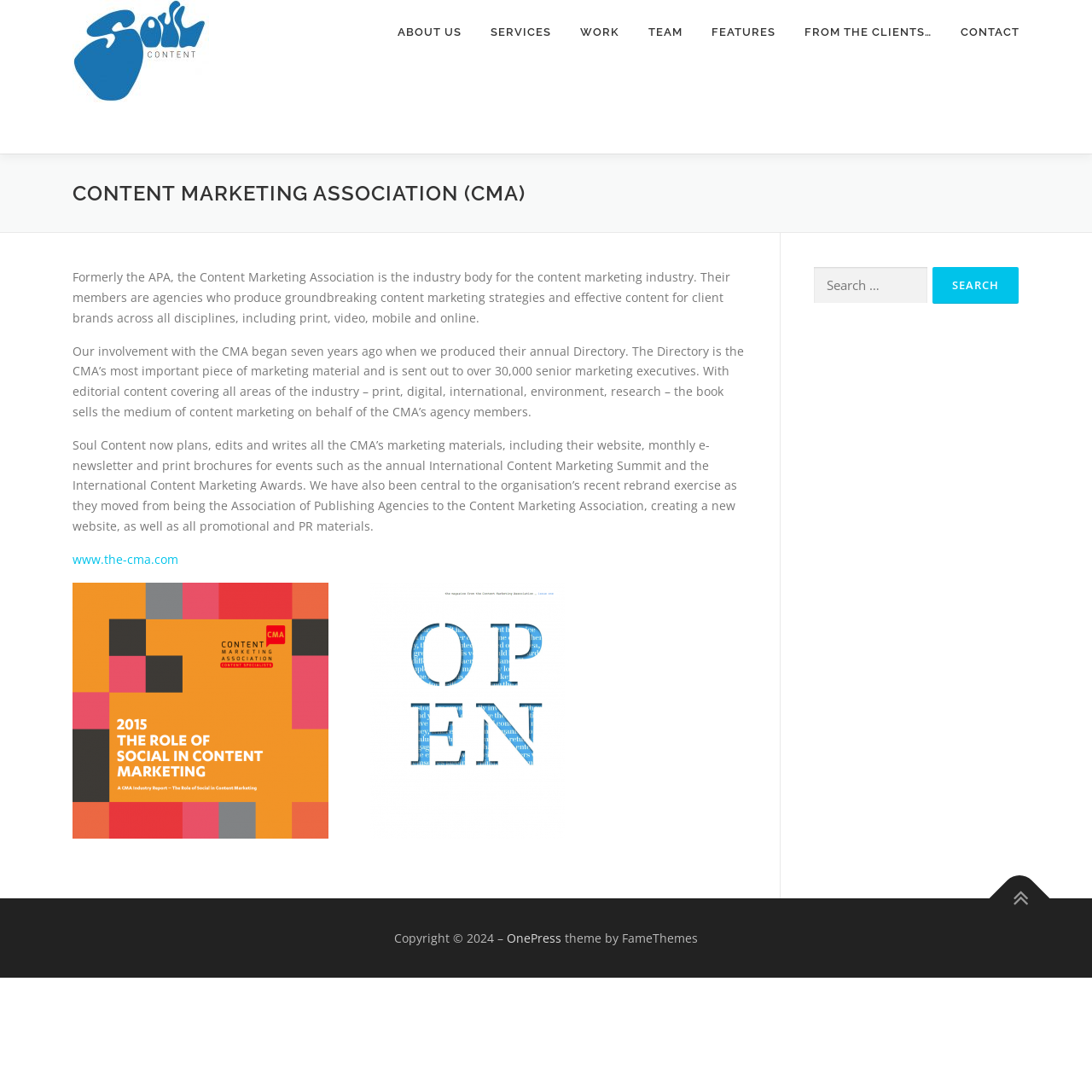Answer the following query with a single word or phrase:
How many links are in the main navigation menu?

7